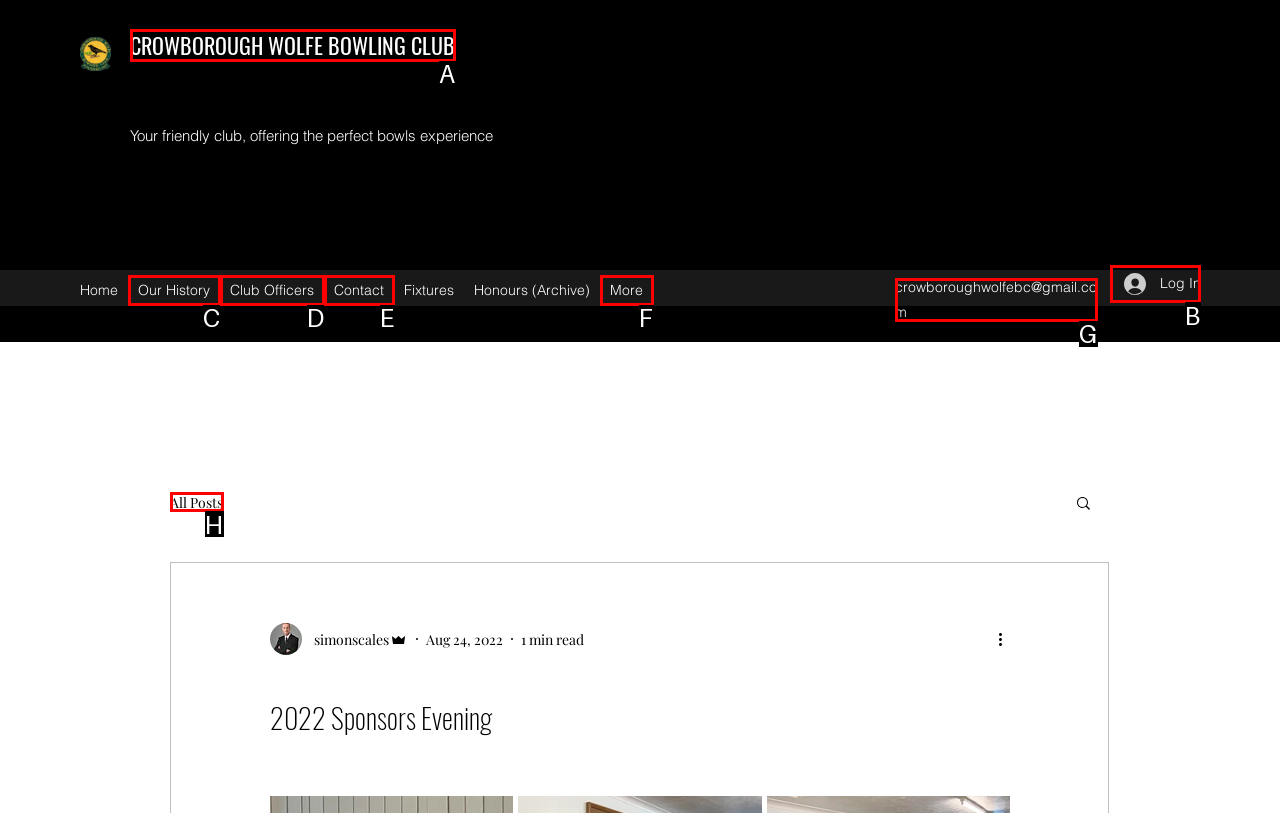Choose the UI element that best aligns with the description: Club Officers
Respond with the letter of the chosen option directly.

D